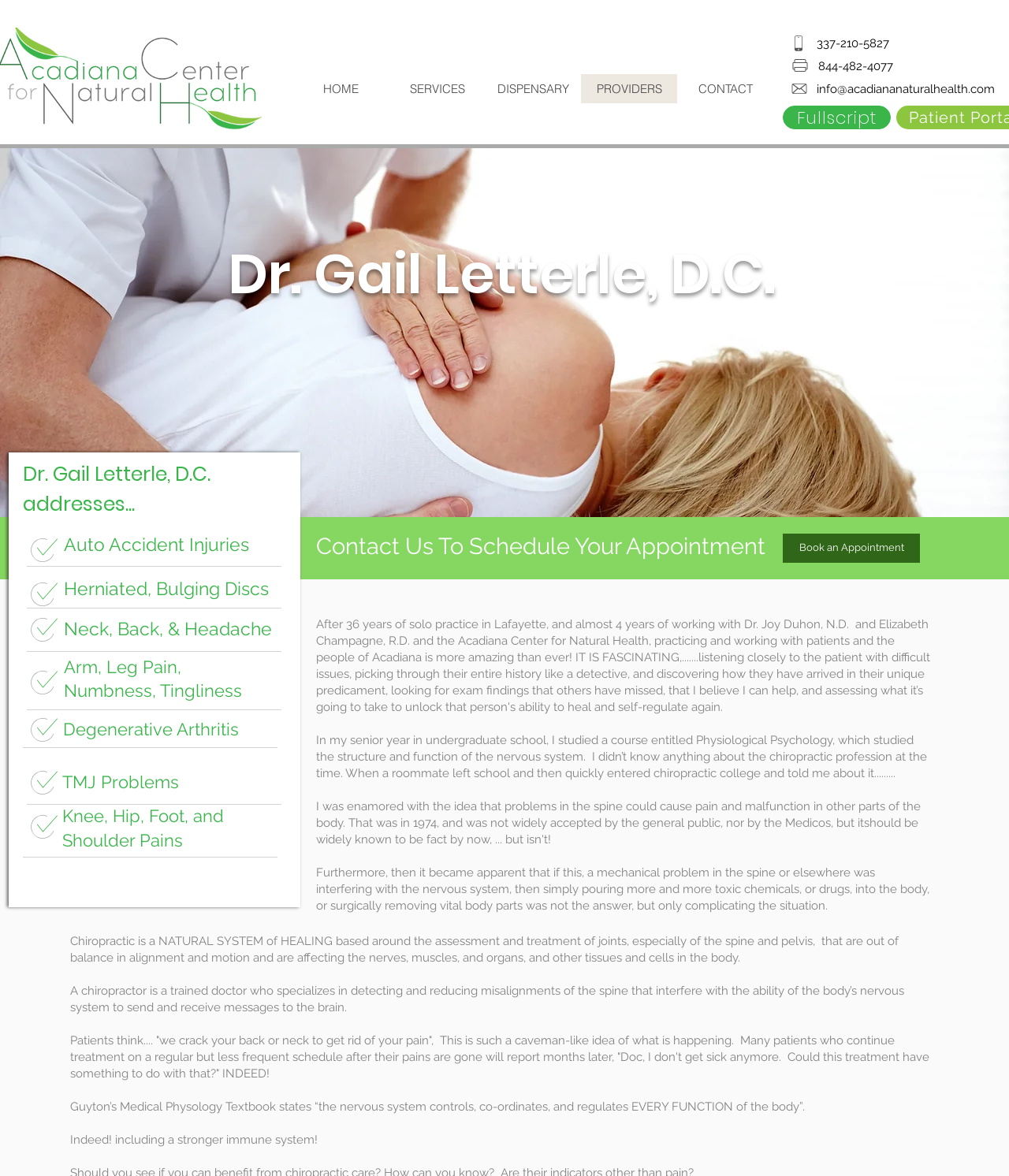What conditions does Dr. Gail Letterle address?
Please provide a single word or phrase as your answer based on the image.

Auto Accident Injuries, etc.